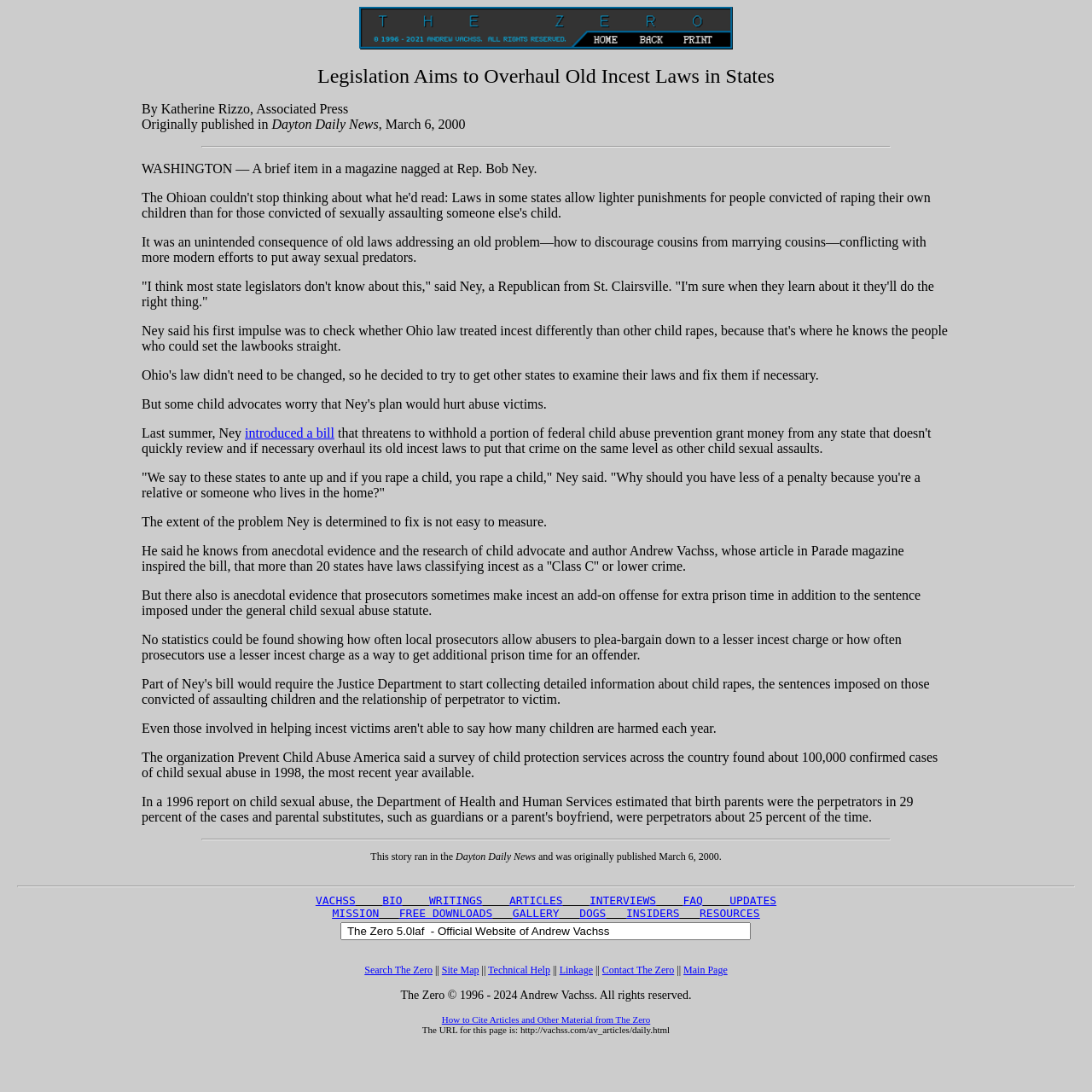Determine the bounding box coordinates (top-left x, top-left y, bottom-right x, bottom-right y) of the UI element described in the following text: Contact The Zero

[0.551, 0.883, 0.617, 0.894]